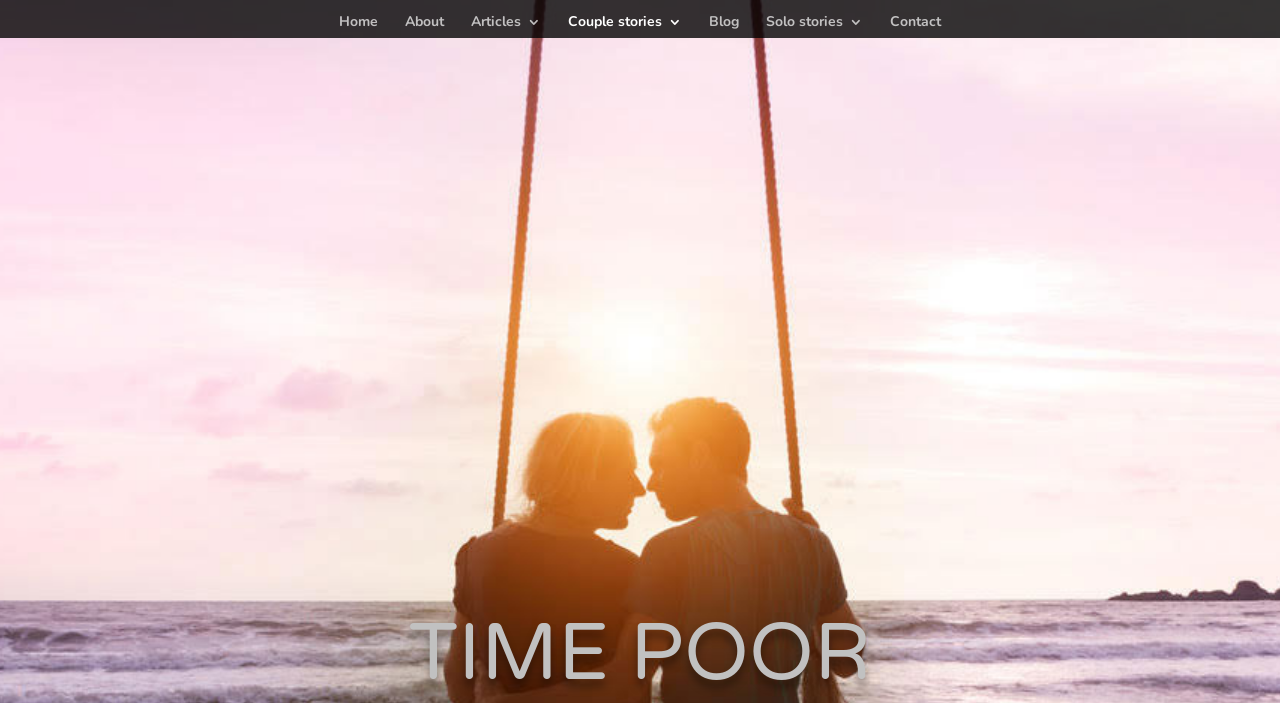What is the logo image of? Using the information from the screenshot, answer with a single word or phrase.

Ziji Life